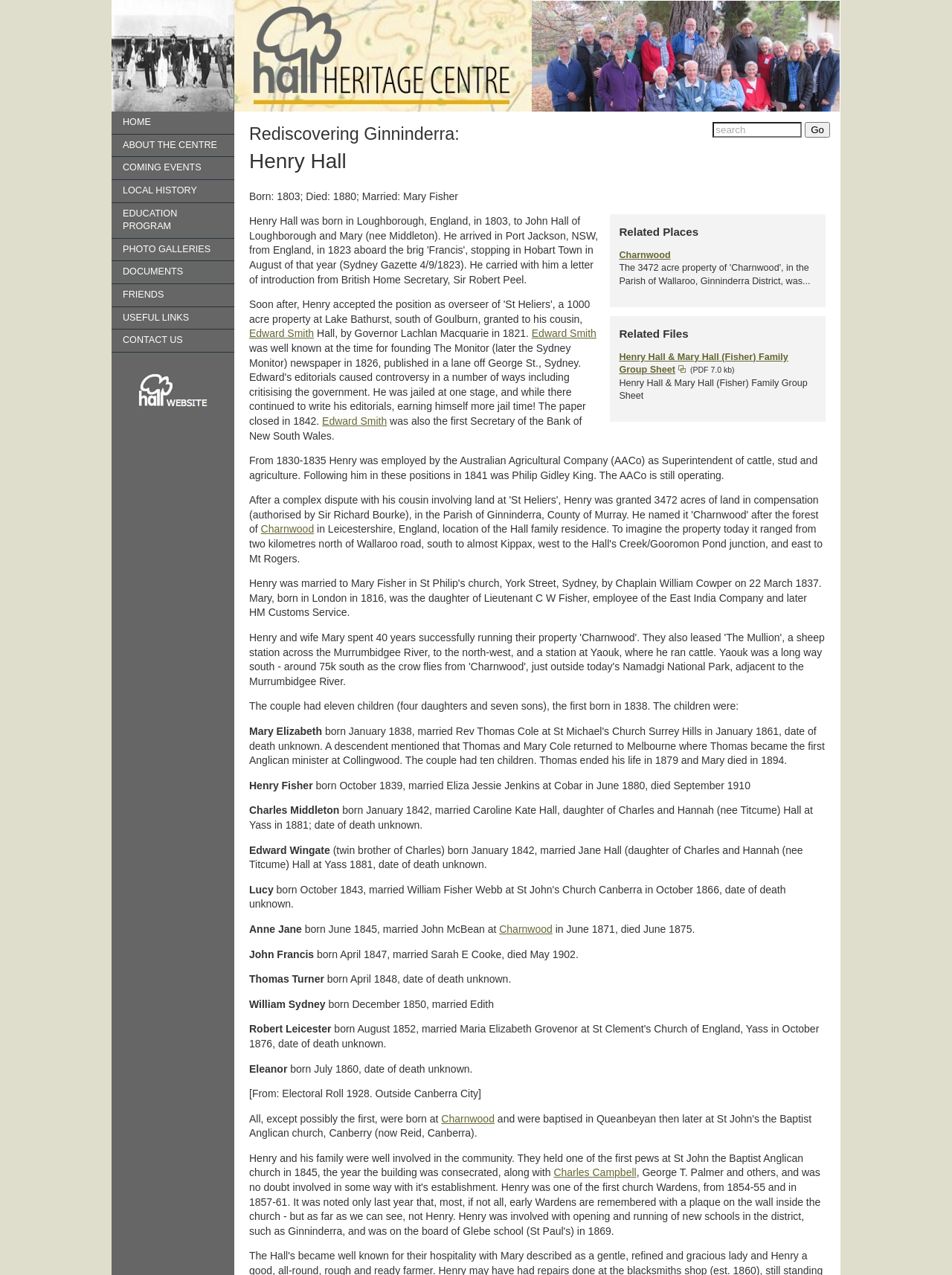Determine the bounding box coordinates of the region I should click to achieve the following instruction: "Click on the 'HOME' link". Ensure the bounding box coordinates are four float numbers between 0 and 1, i.e., [left, top, right, bottom].

[0.117, 0.088, 0.246, 0.105]